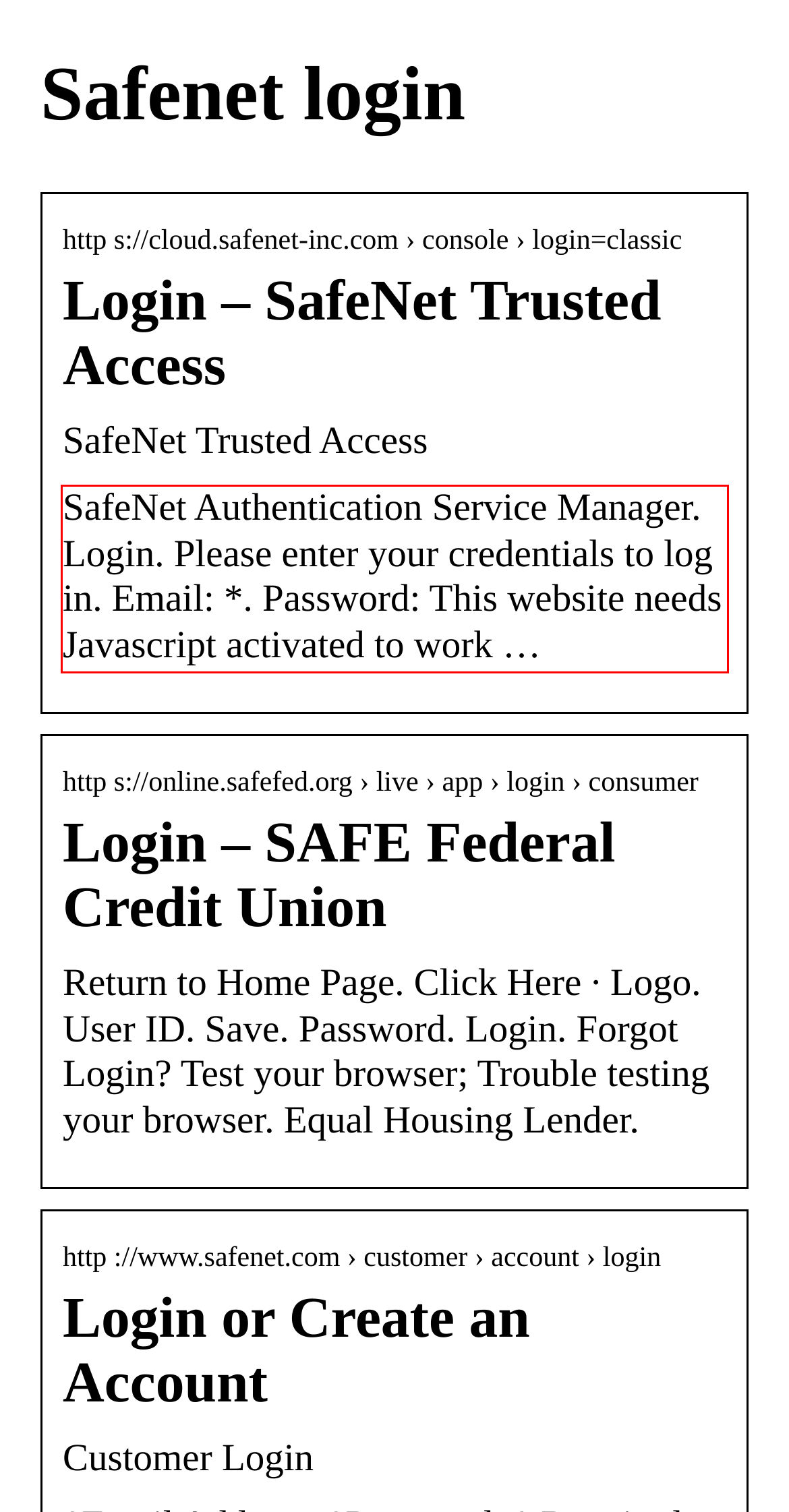Examine the webpage screenshot and use OCR to recognize and output the text within the red bounding box.

SafeNet Authentication Service Manager. Login. Please enter your credentials to log in. Email: *. Password: This website needs Javascript activated to work …